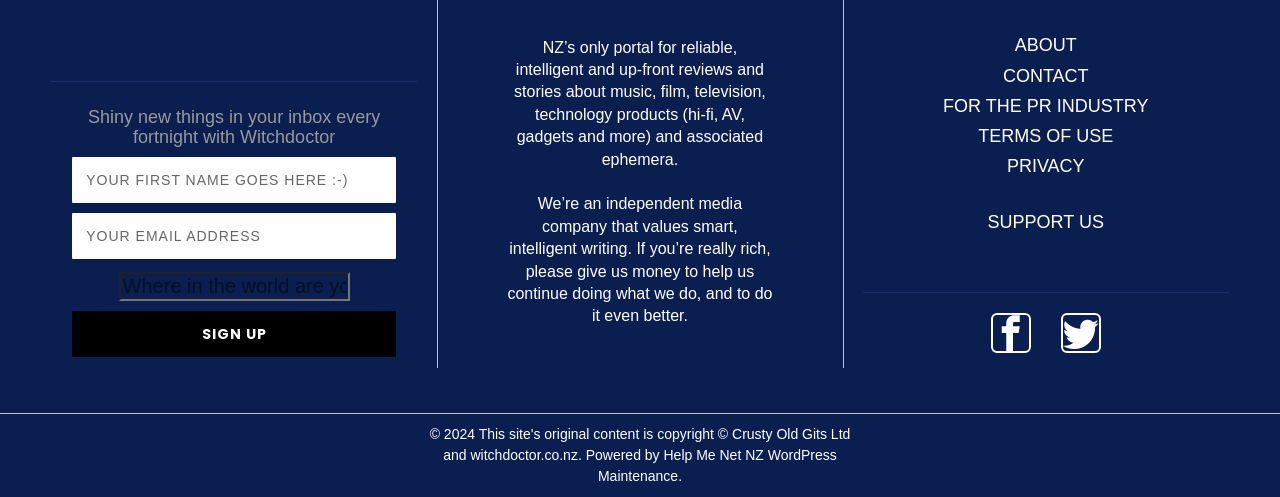Please find the bounding box coordinates of the element that needs to be clicked to perform the following instruction: "Visit the NSU JAZZ LAB website". The bounding box coordinates should be four float numbers between 0 and 1, represented as [left, top, right, bottom].

None